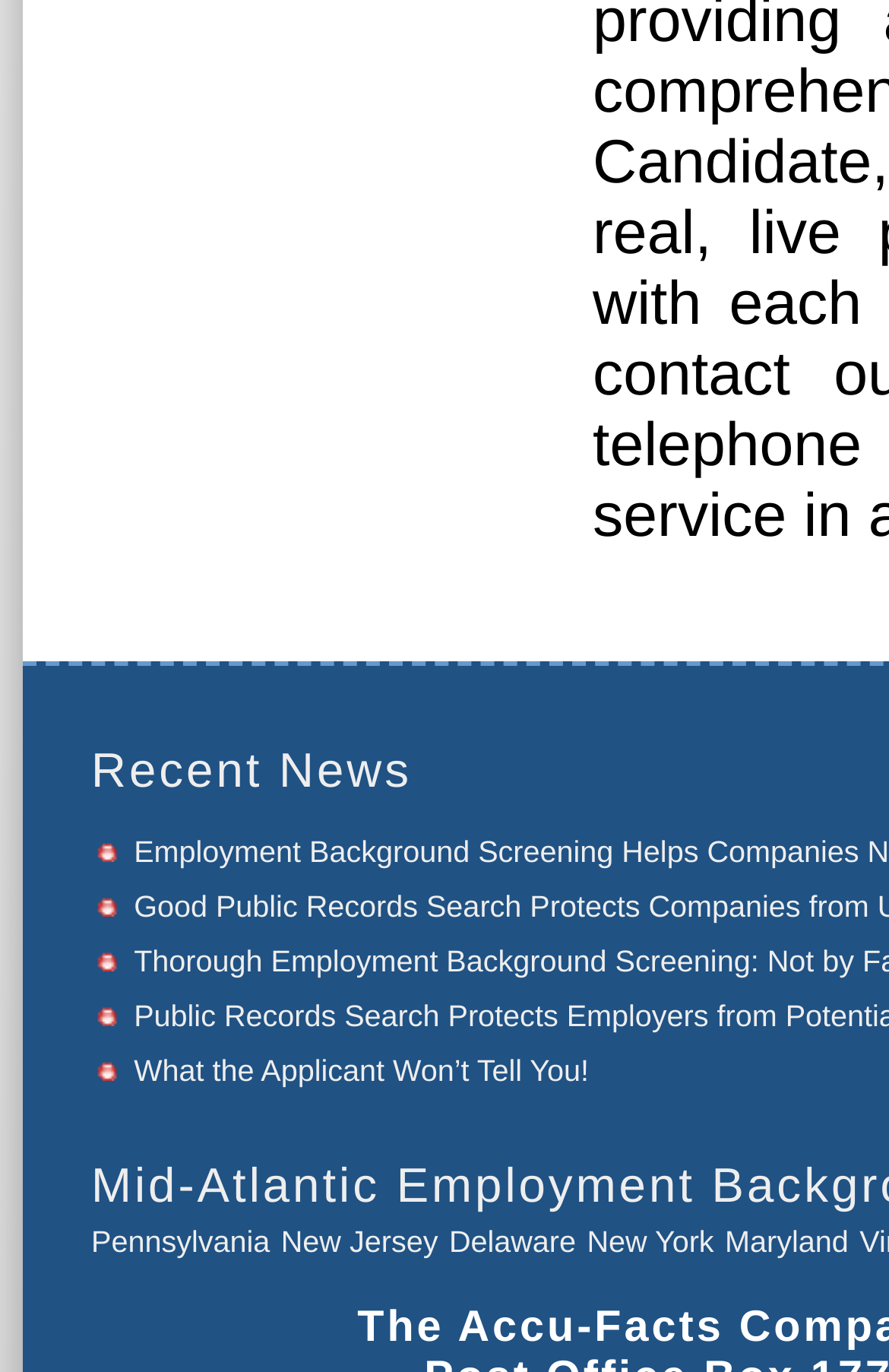What is the vertical position of 'What the Applicant Won’t Tell You!' relative to the list markers?
Using the image, provide a detailed and thorough answer to the question.

By comparing the y1, y2 coordinates of the list markers and the link 'What the Applicant Won’t Tell You!', we can determine that the link is above the list markers.